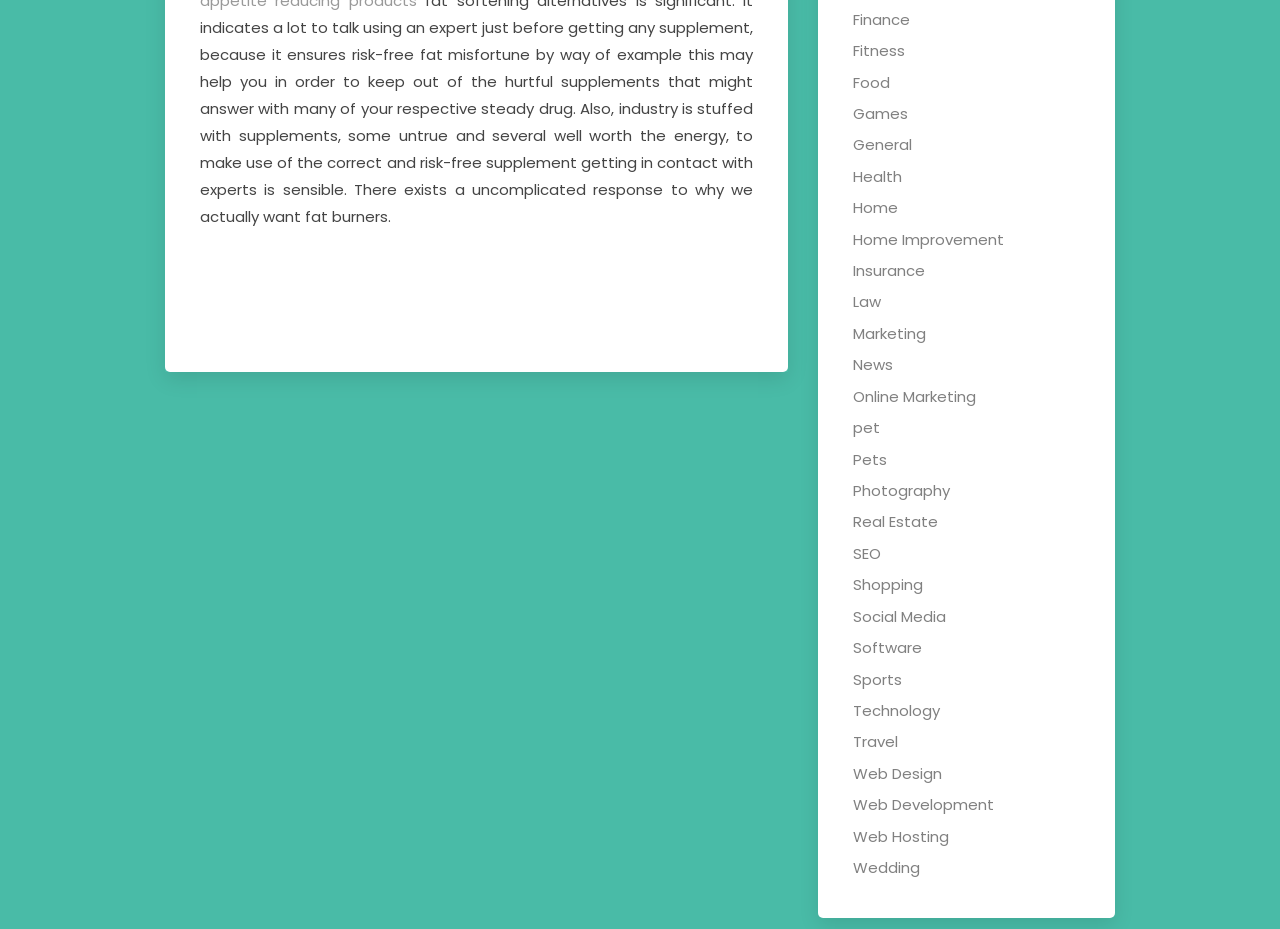Locate the bounding box coordinates of the clickable part needed for the task: "visit the Home page".

[0.667, 0.212, 0.702, 0.235]